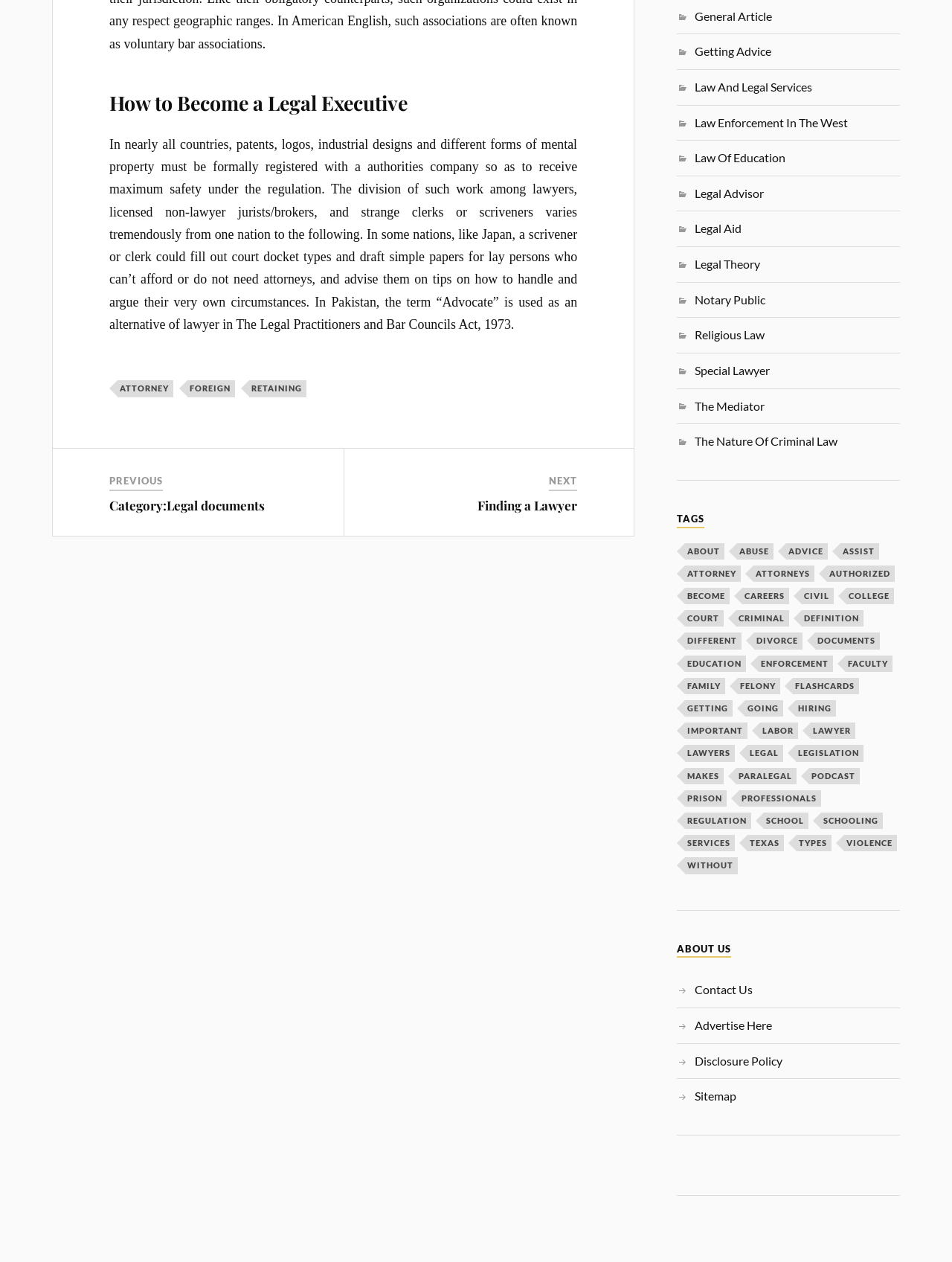What is the purpose of registering patents and logos?
Please answer the question with a single word or phrase, referencing the image.

Maximum safety under the regulation